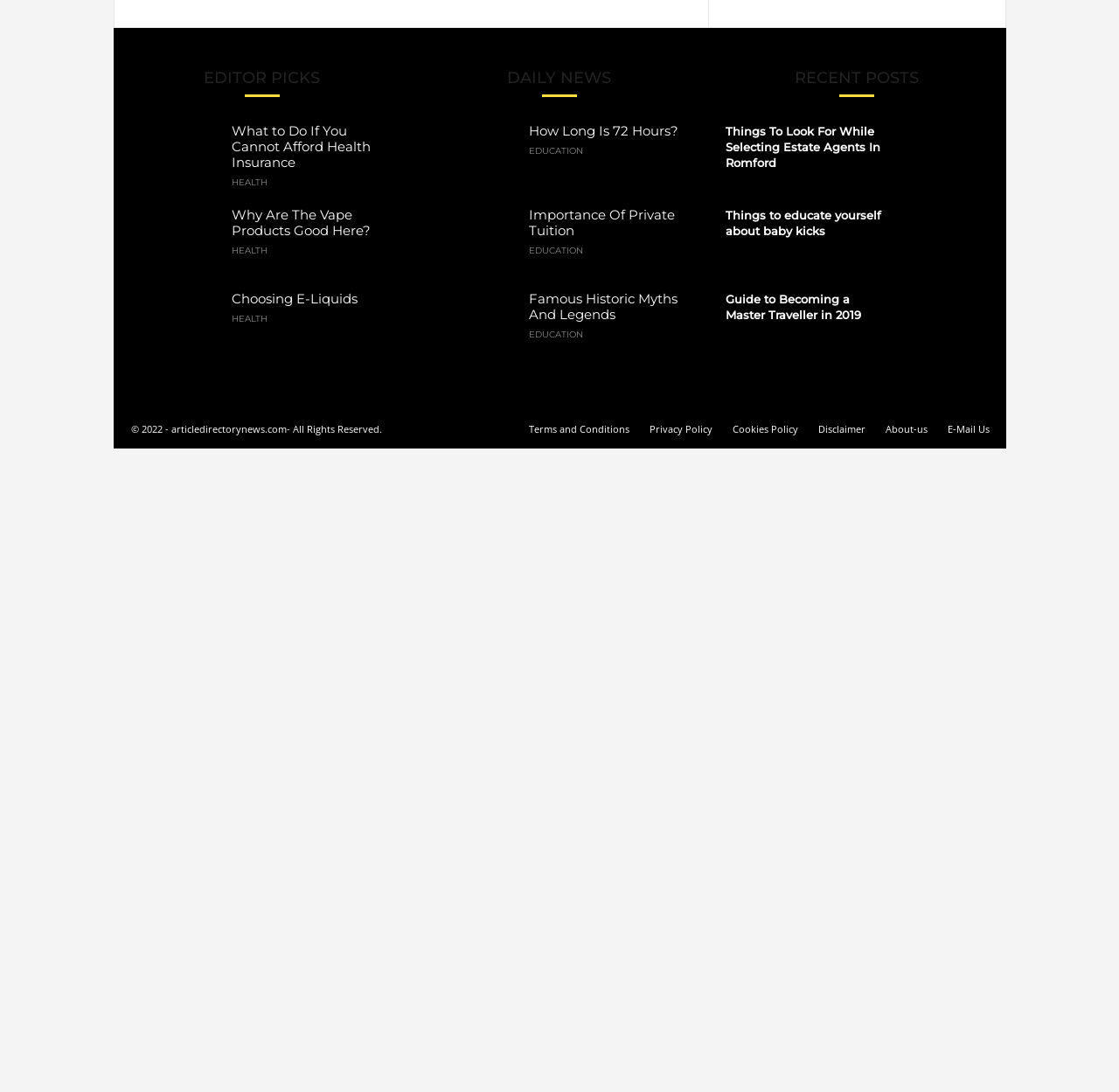Provide the bounding box coordinates for the UI element described in this sentence: "Courtney Burby". The coordinates should be four float values between 0 and 1, i.e., [left, top, right, bottom].

[0.006, 0.378, 0.077, 0.39]